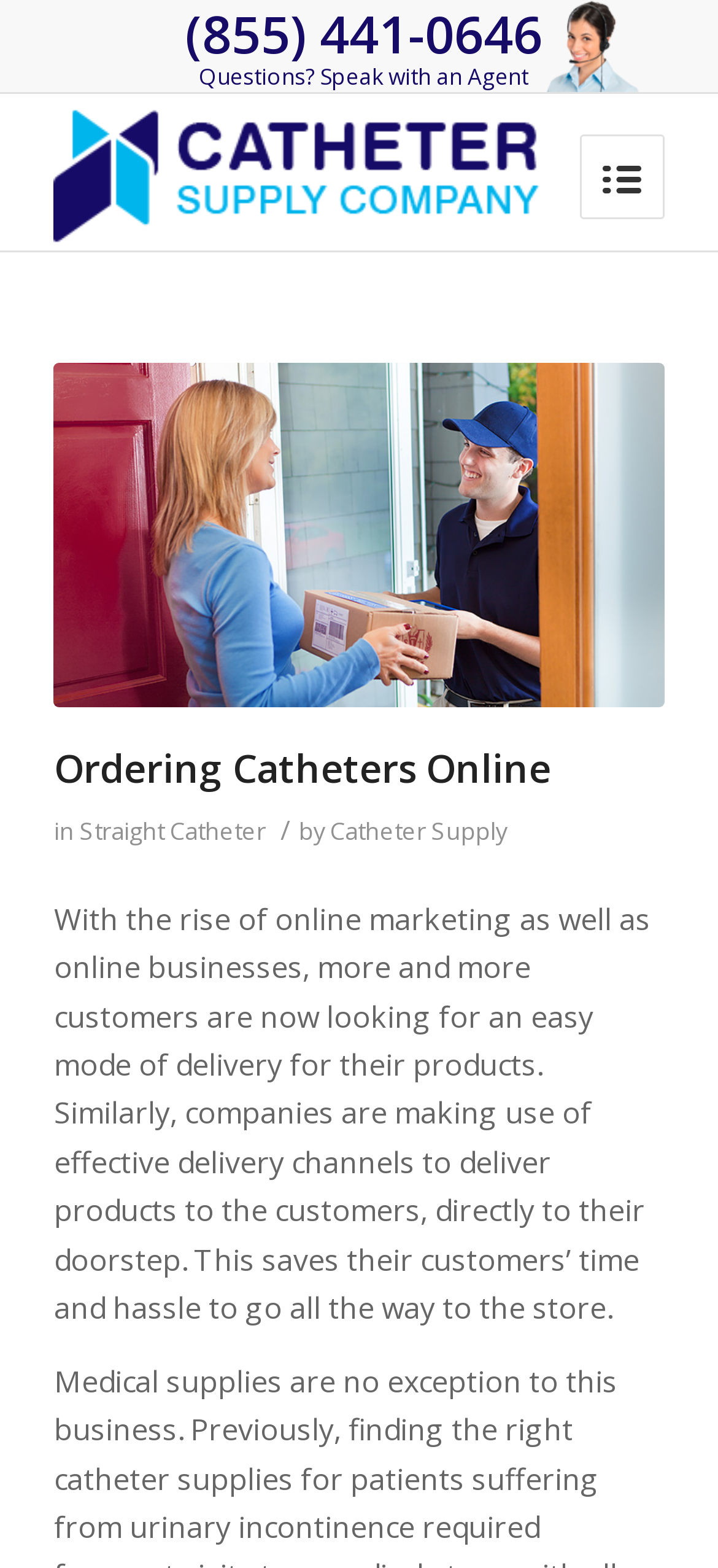Can you give a detailed response to the following question using the information from the image? What is the phone number for customer support?

The phone number for customer support can be found at the top of the webpage, in the link that says 'Questions? Speak with an Agent'.